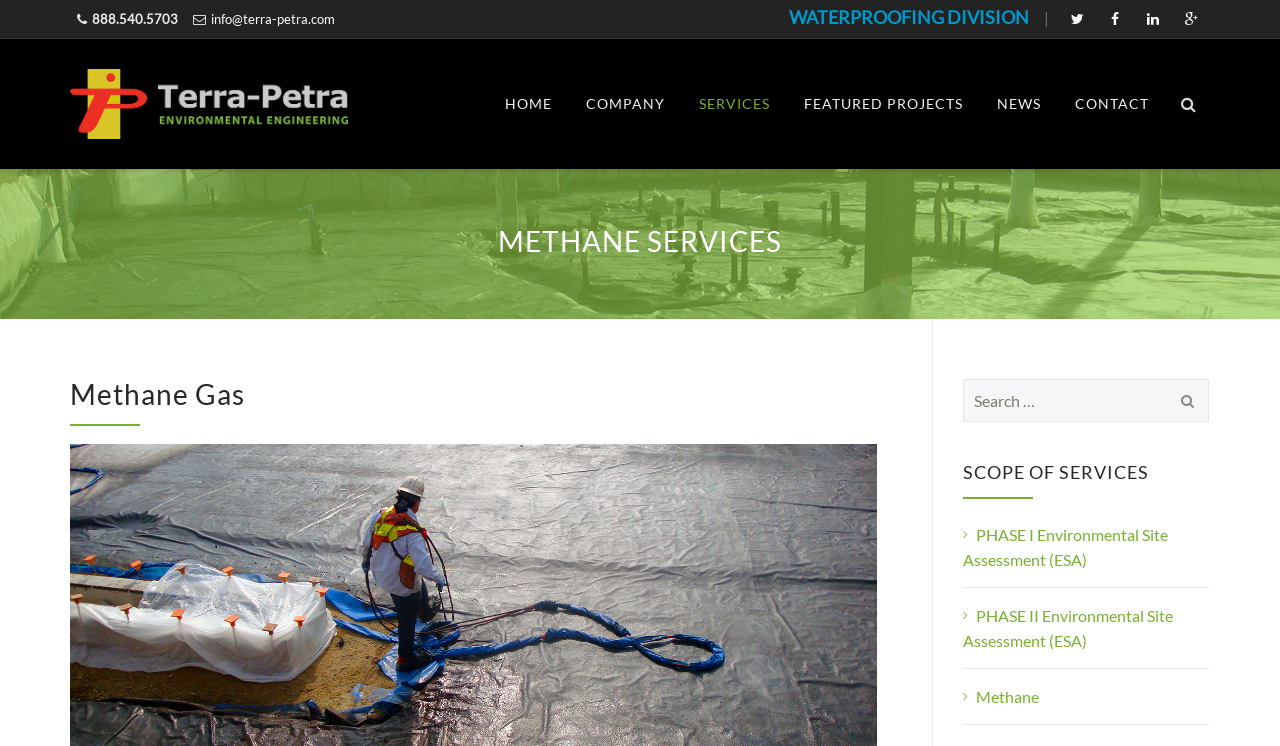What is the phone number at the top of the page?
Please respond to the question with a detailed and well-explained answer.

I found the phone number by looking at the top of the page, where I saw a StaticText element with the text '888.540.5703'.